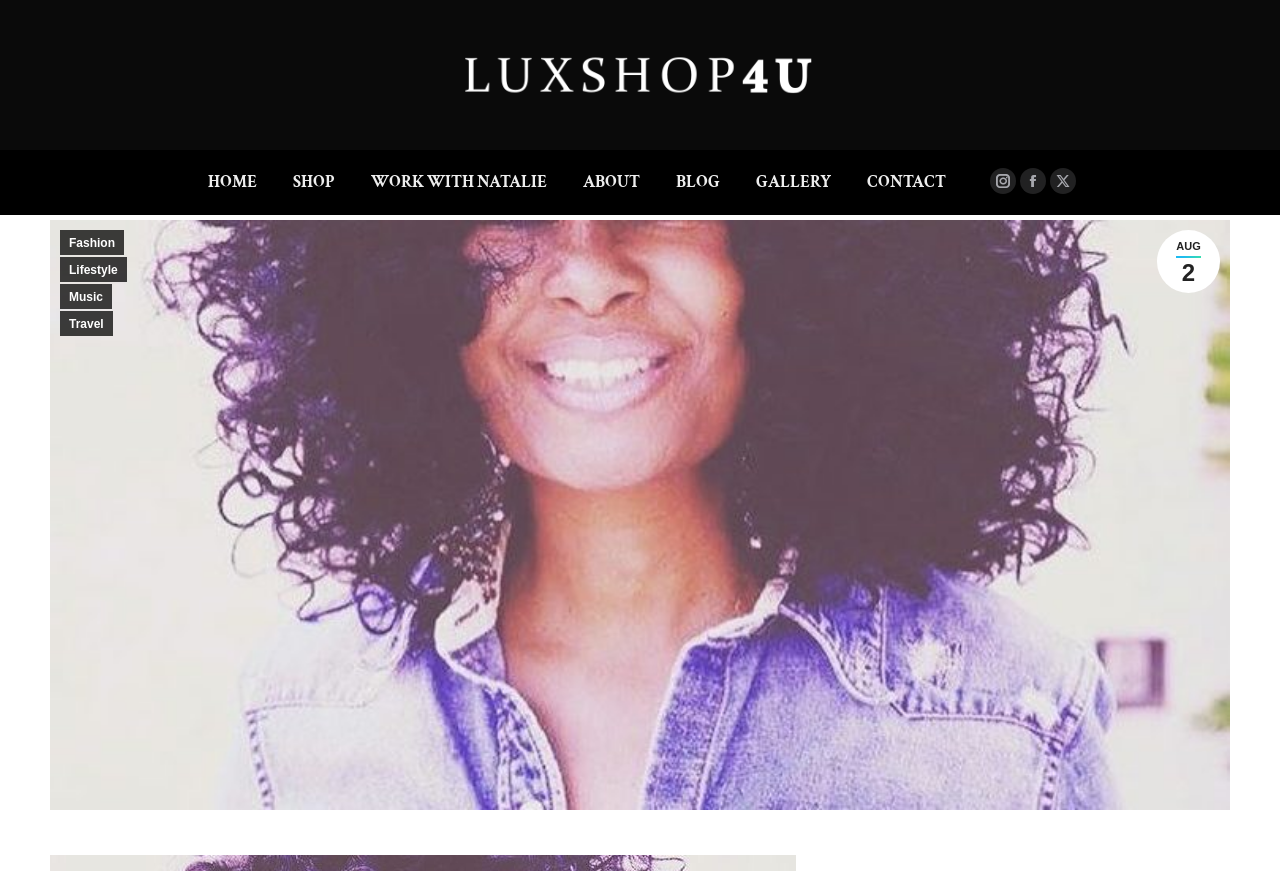Is there a search function on the webpage?
Look at the image and respond with a one-word or short-phrase answer.

No